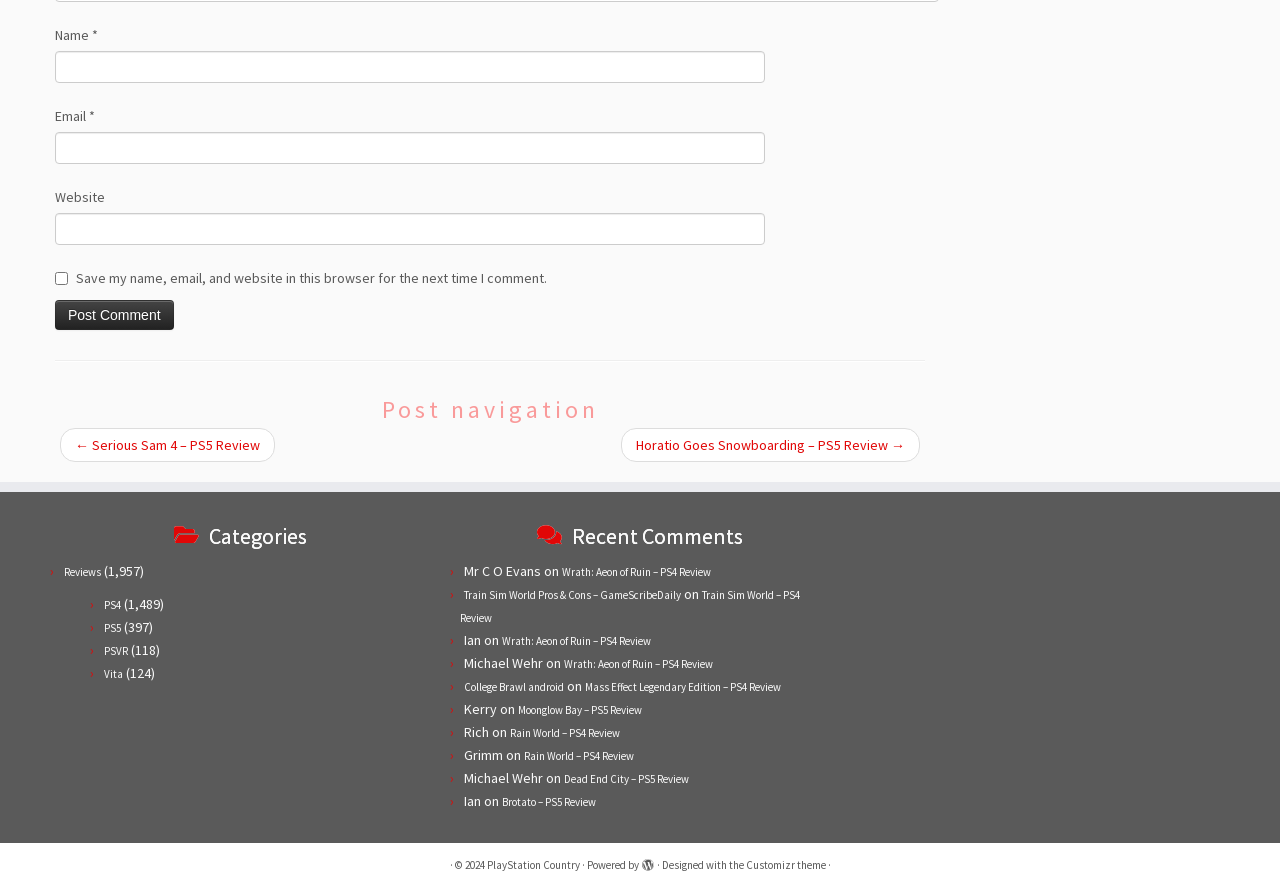Please find the bounding box coordinates of the element that must be clicked to perform the given instruction: "Visit the 'Reviews' category". The coordinates should be four float numbers from 0 to 1, i.e., [left, top, right, bottom].

[0.05, 0.631, 0.079, 0.647]